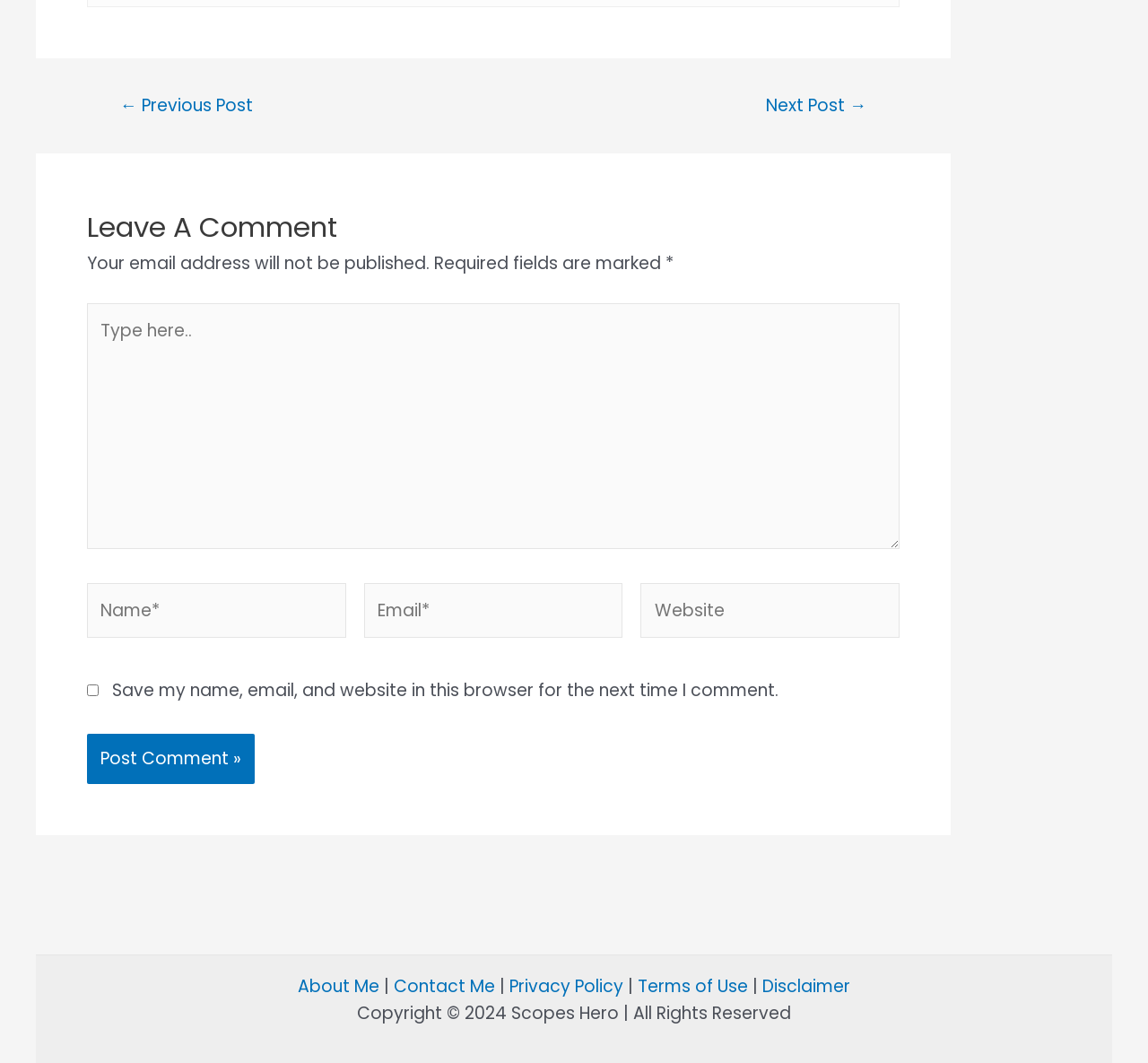Find the bounding box coordinates for the area you need to click to carry out the instruction: "Click to post a comment". The coordinates should be four float numbers between 0 and 1, indicated as [left, top, right, bottom].

[0.076, 0.691, 0.222, 0.737]